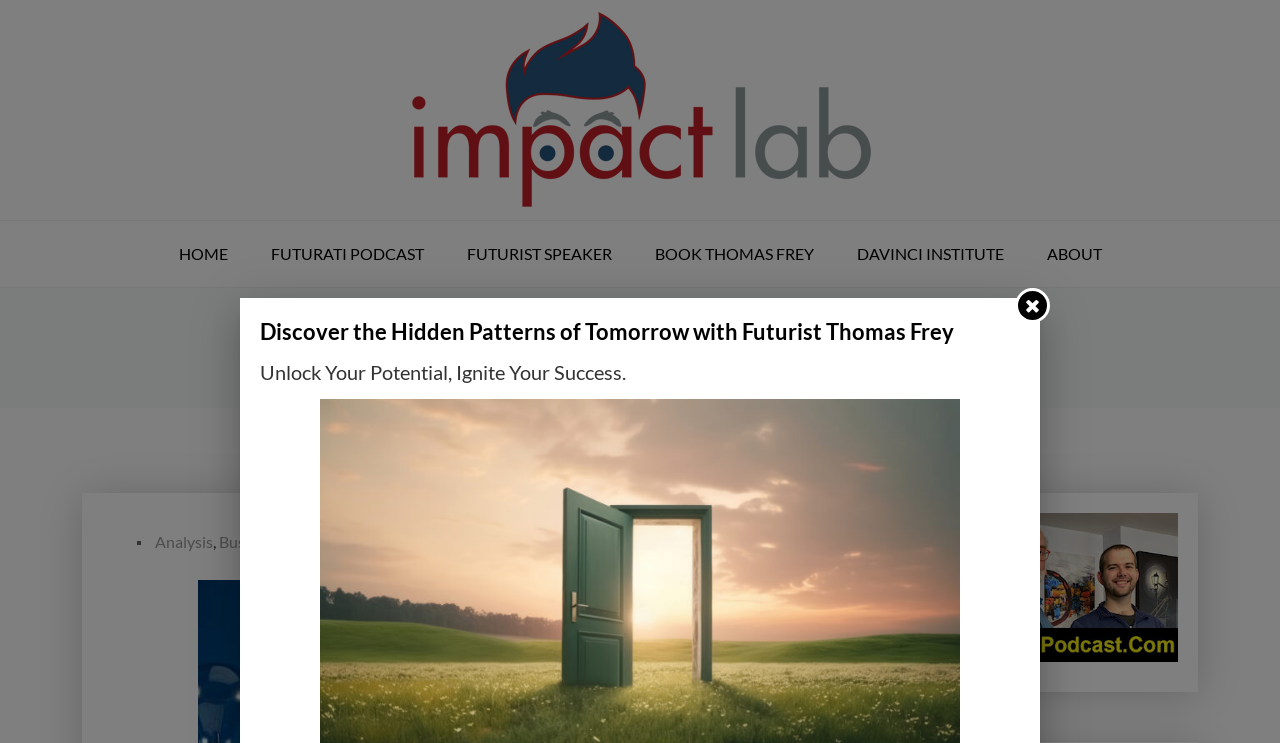Is there an image on the webpage?
Please ensure your answer to the question is detailed and covers all necessary aspects.

I found several image elements on the webpage, including an image with the description 'Impact Lab' and another image with the description 'Thomas Frey Futurist Futurati Podcasts'.